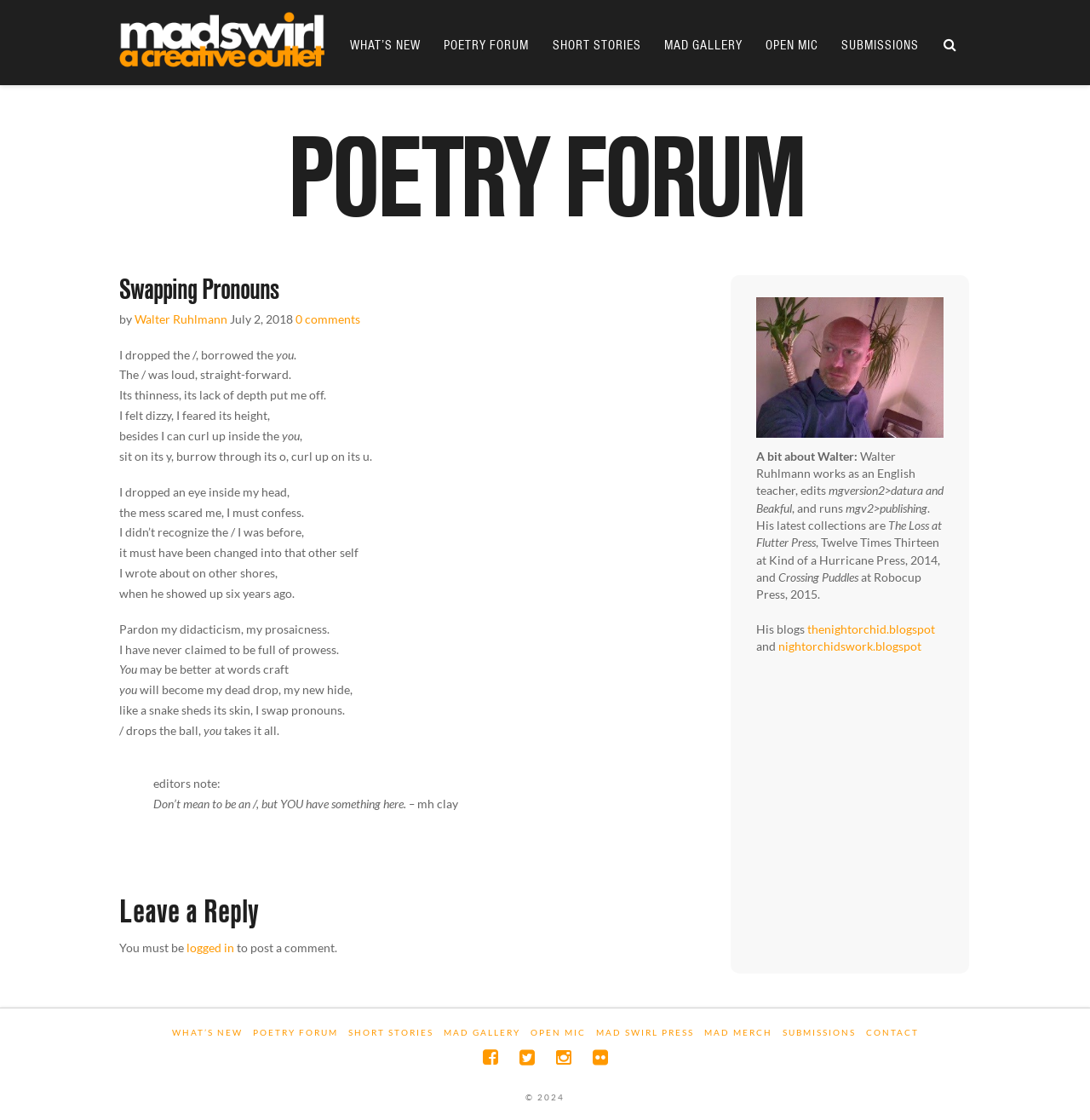Provide a short answer using a single word or phrase for the following question: 
What is the name of the publishing company mentioned in the author's bio?

mgv2>publishing